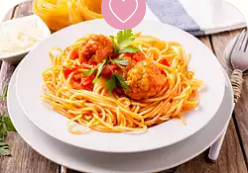Provide a single word or phrase to answer the given question: 
What is the garnish on top of the dish?

Fresh parsley